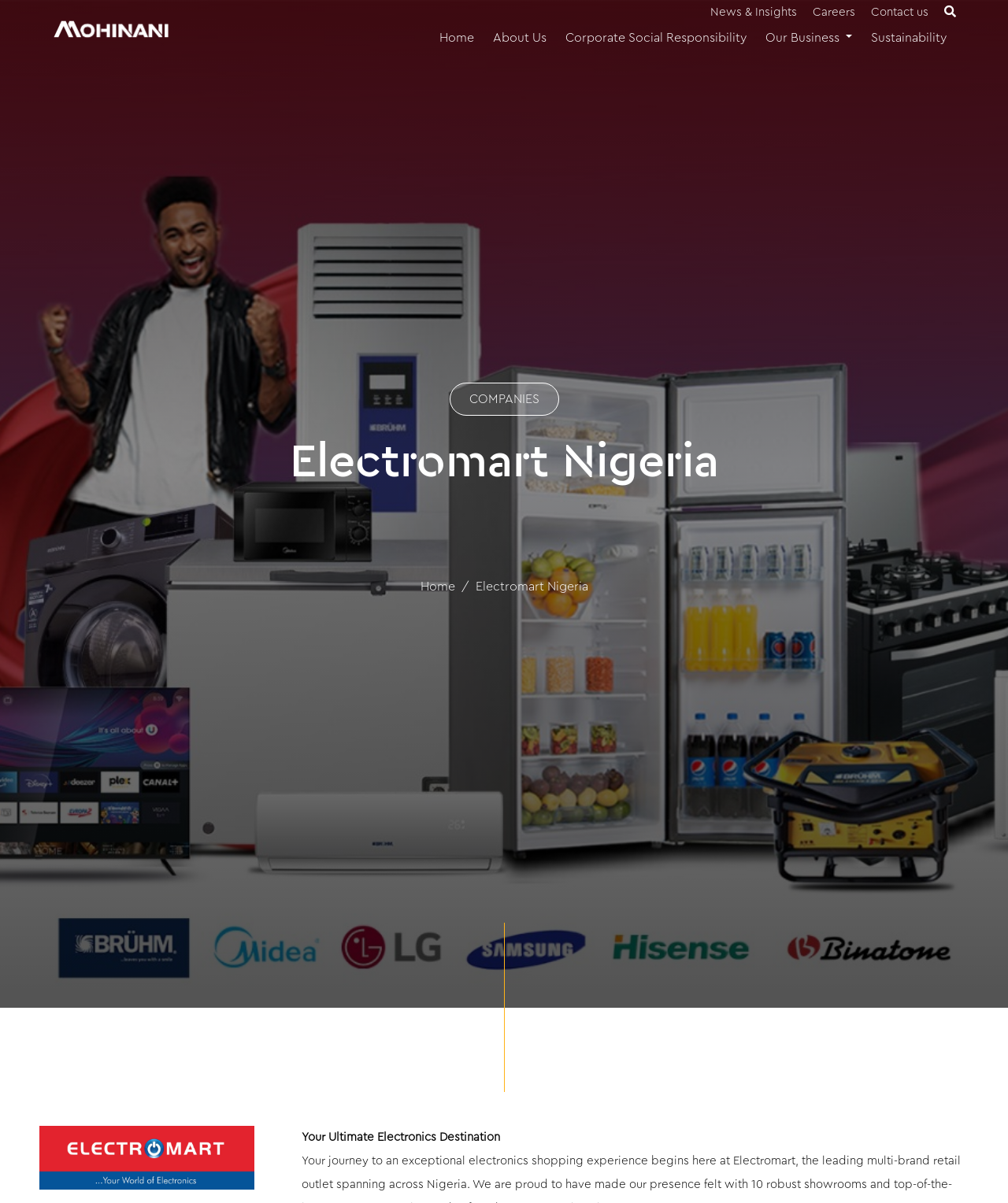Give a detailed explanation of the elements present on the webpage.

The webpage is about Mohinani, a company that appears to be involved in electronics and sustainability. At the top left corner, there is a logo of Mohinani, which is an image linked to the homepage. 

To the right of the logo, there is a navigation menu with links to various sections of the website, including Home, About Us, Corporate Social Responsibility, Our Business, Sustainability, News & Insights, Careers, and Contact us. The Our Business link is a button that has a dropdown menu. 

Below the navigation menu, there is a prominent heading that reads "Electromart Nigeria", which suggests that Electromart Nigeria is a subsidiary or a company under the Mohinani group. 

Under the heading, there is a breadcrumb navigation that shows the current page's location in the website's hierarchy, with a link to the Home page. 

To the left of the breadcrumb navigation, there is a large image of Electromart Nigeria, which takes up a significant portion of the page. 

At the bottom of the page, there is a static text that reads "Your Ultimate Electronics Destination", which appears to be a tagline or a slogan for Electromart Nigeria.